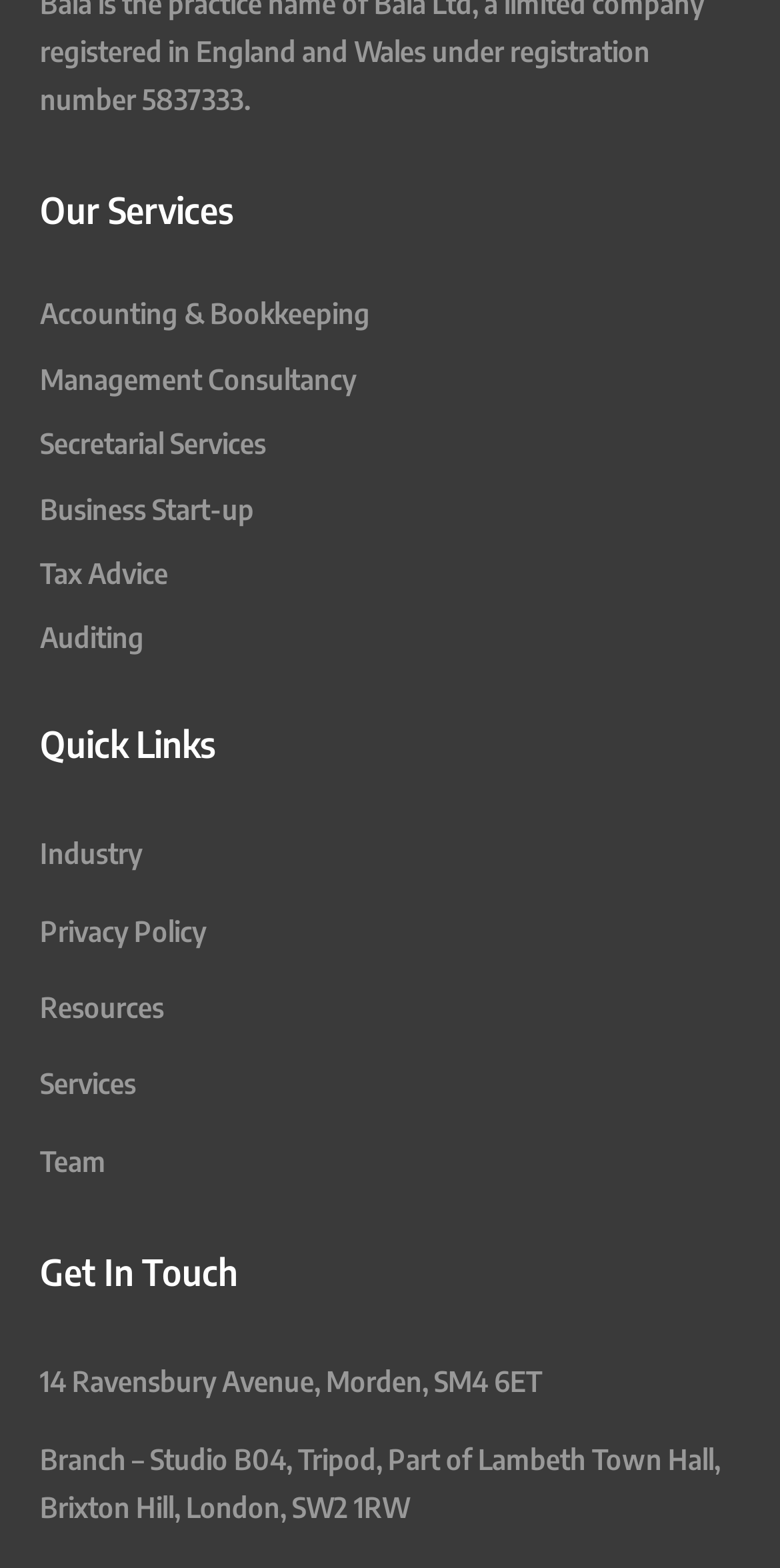Determine the coordinates of the bounding box for the clickable area needed to execute this instruction: "View Accounting & Bookkeeping services".

[0.051, 0.189, 0.474, 0.211]